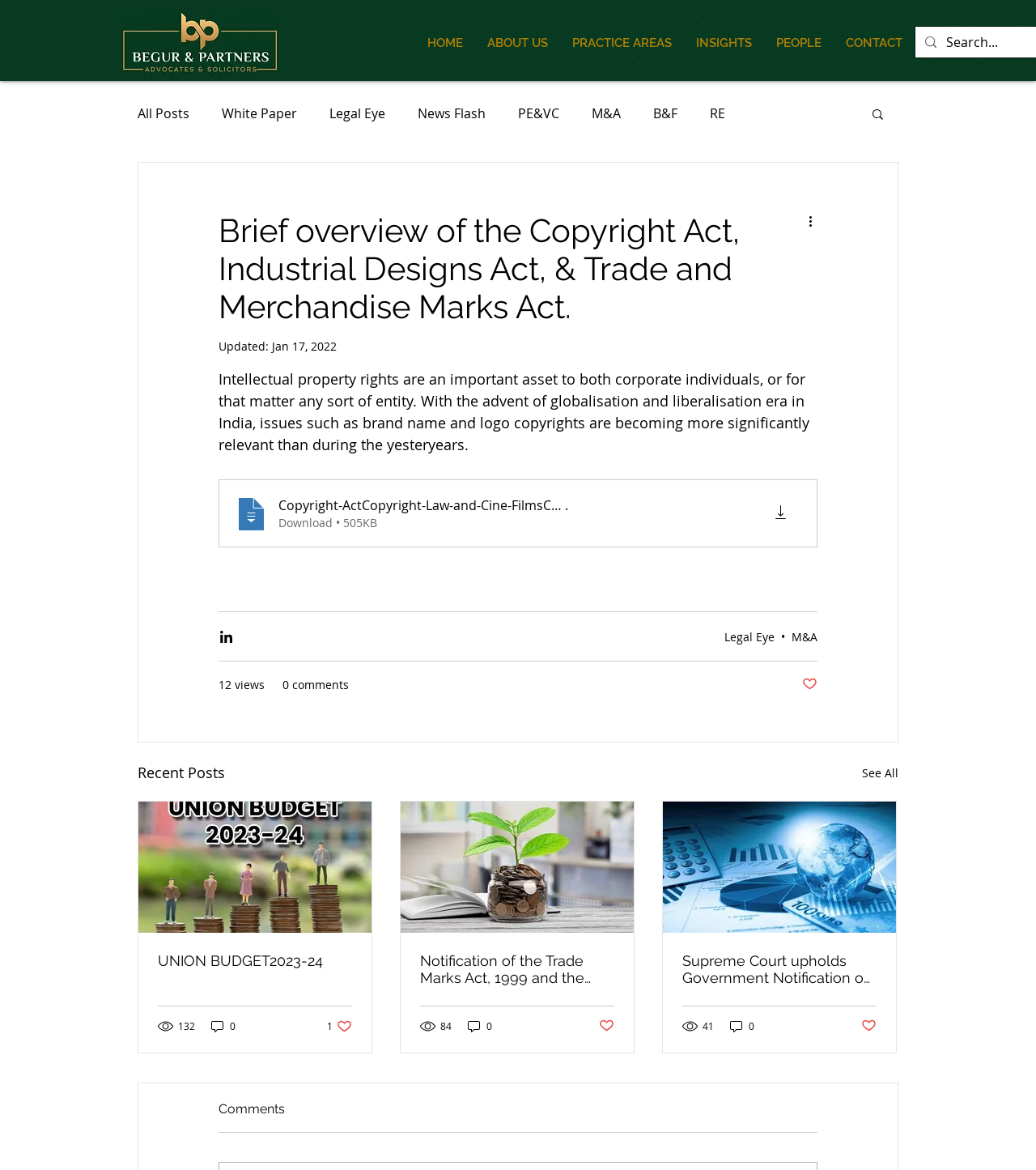Given the content of the image, can you provide a detailed answer to the question?
What is the purpose of the 'Search' button?

The 'Search' button is likely used to search the website for specific content, such as articles, posts, or other information related to intellectual property rights.